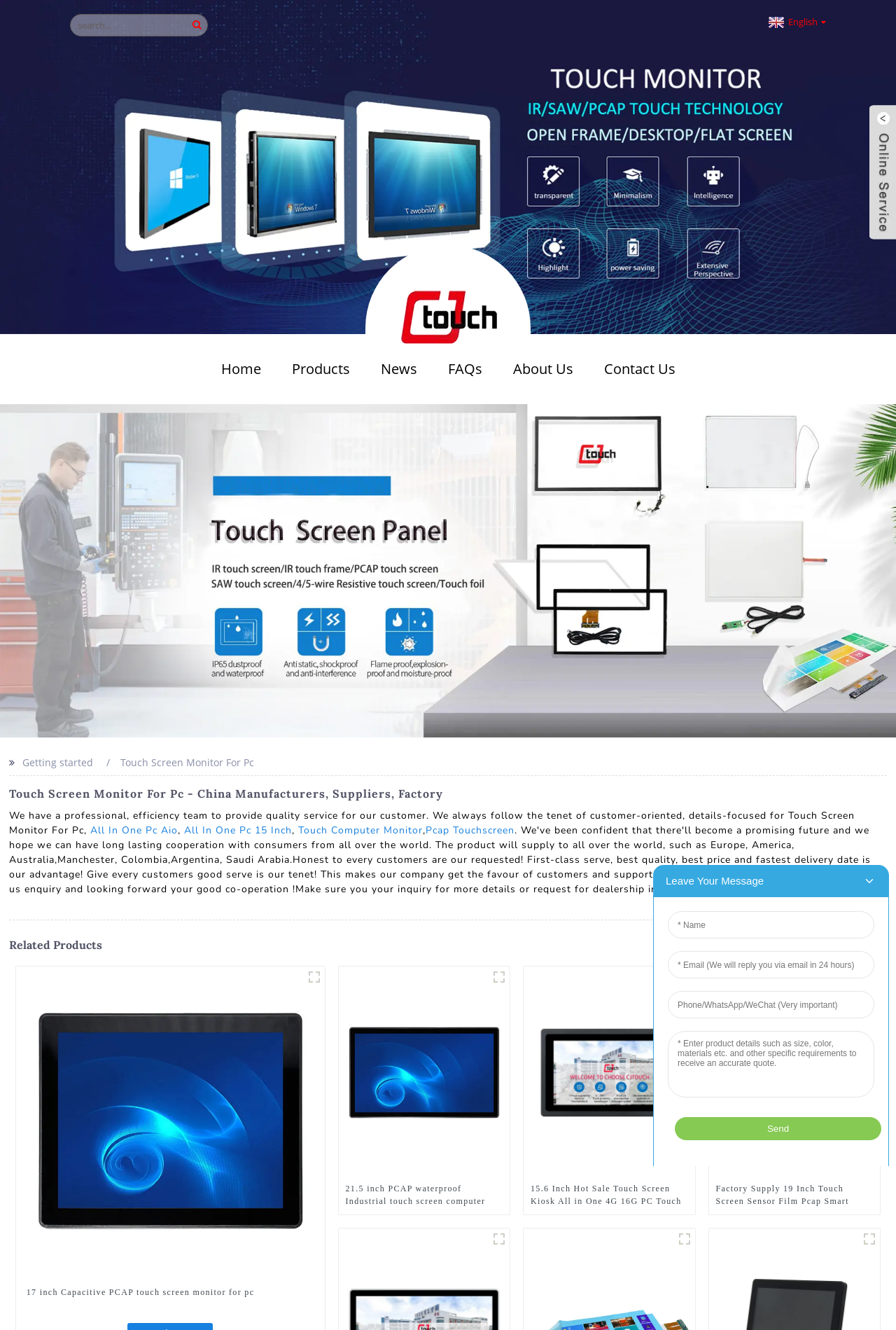What is the navigation menu?
Observe the image and answer the question with a one-word or short phrase response.

Home, Products, News, FAQs, About Us, Contact Us